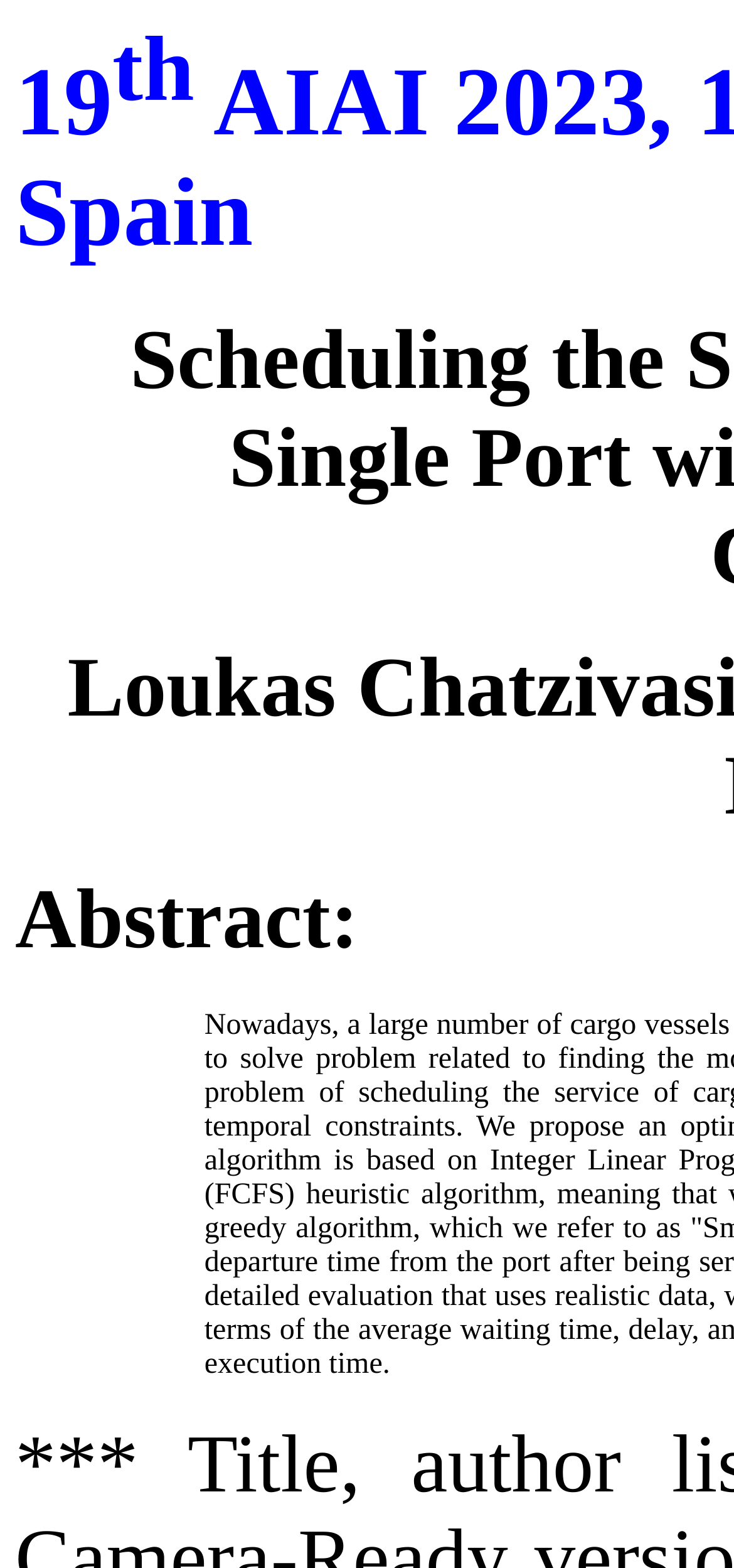Can you locate the main headline on this webpage and provide its text content?

19th AIAI 2023, 14 - 17 June 2023, León, Spain